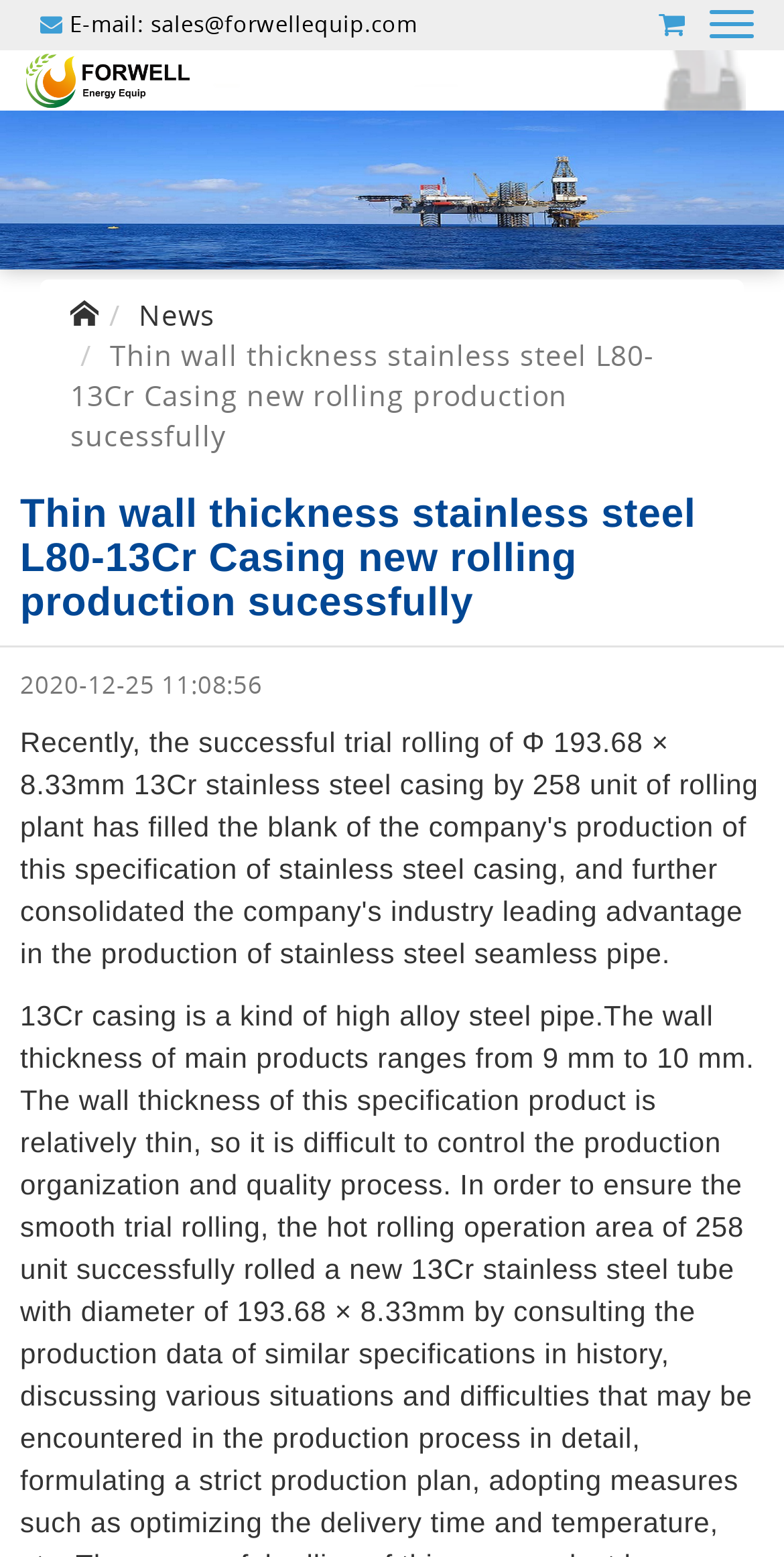Is there an image at the top of the webpage? Based on the image, give a response in one word or a short phrase.

Yes